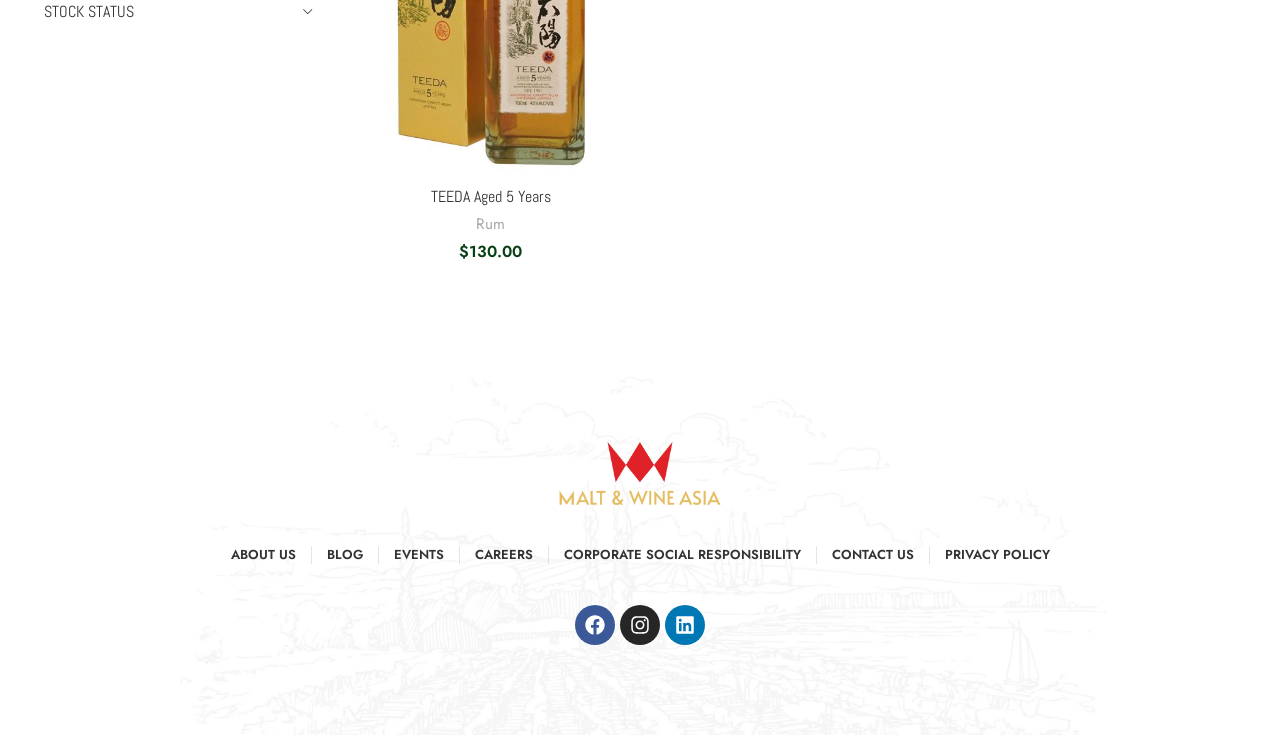Determine the bounding box coordinates in the format (top-left x, top-left y, bottom-right x, bottom-right y). Ensure all values are floating point numbers between 0 and 1. Identify the bounding box of the UI element described by: Instagram

[0.484, 0.823, 0.516, 0.878]